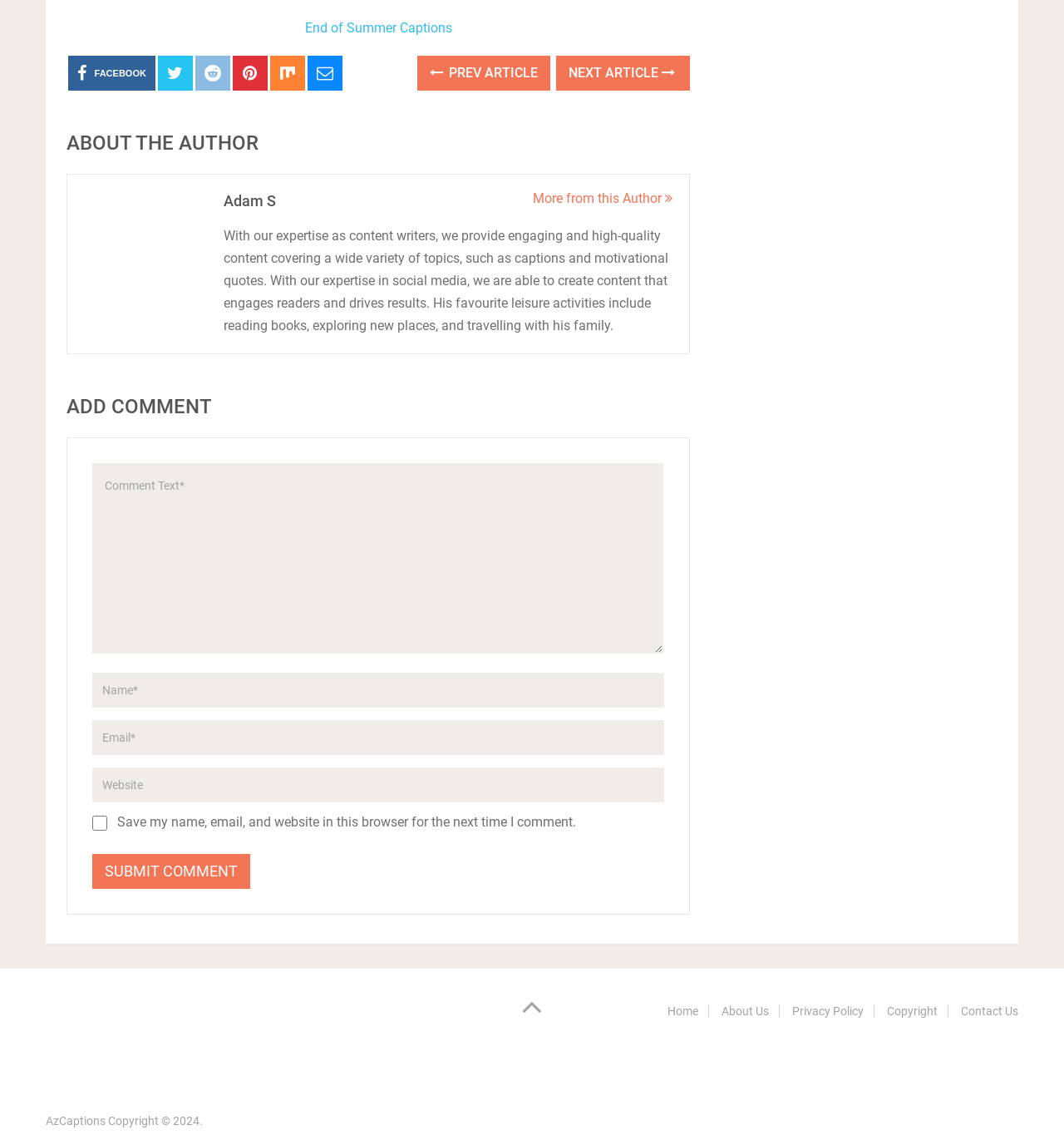What is the author's name?
Answer the question in as much detail as possible.

The author's name can be found in the 'ABOUT THE AUTHOR' section, where it is written as 'Adam S'.